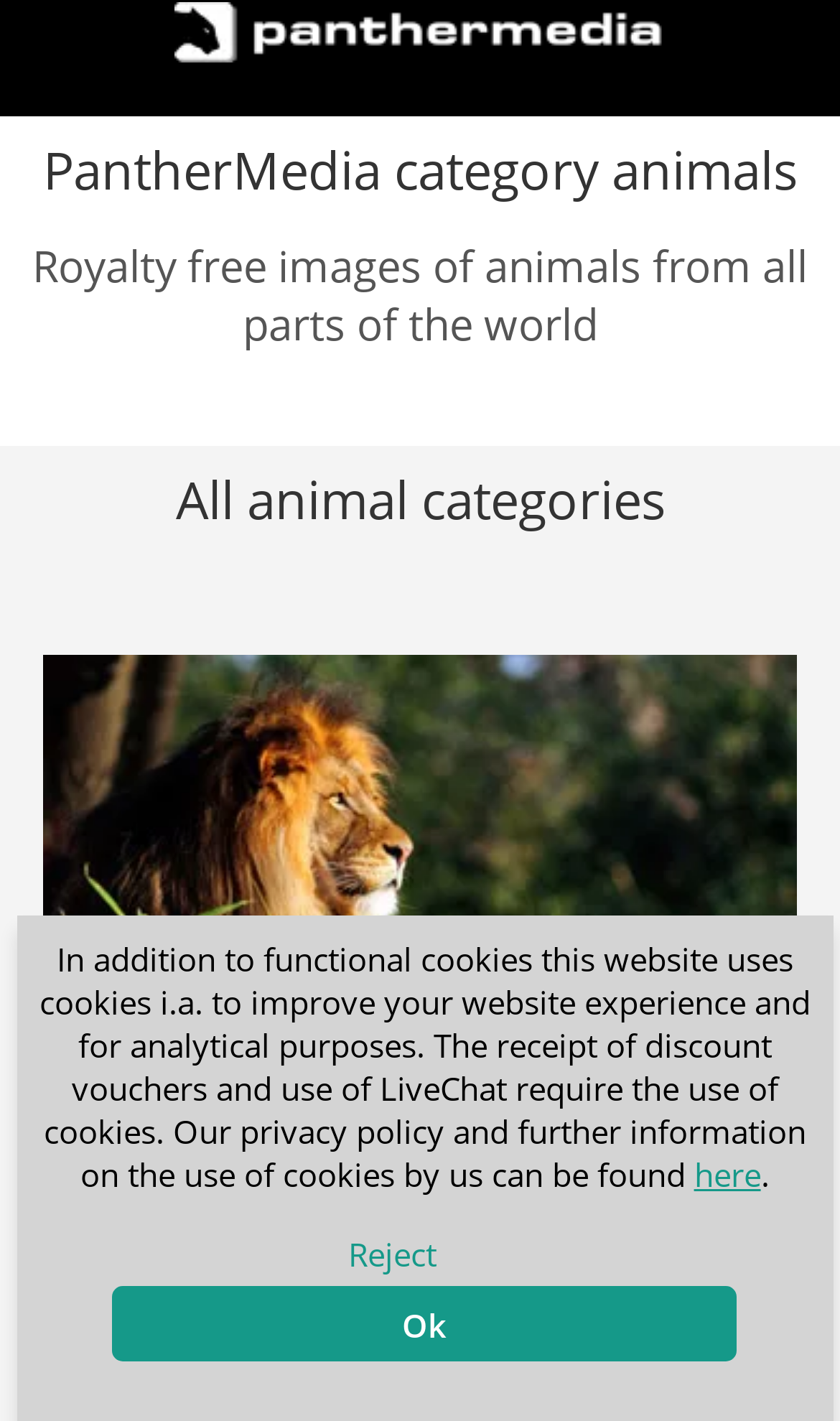What type of images are available on this website?
Please respond to the question with a detailed and informative answer.

The webpage has a category called 'PantherMedia category animals' which suggests that the website offers royalty free images of animals. This is further supported by the text 'Royalty free images of animals from all parts of the world' which is a subheading under the category.